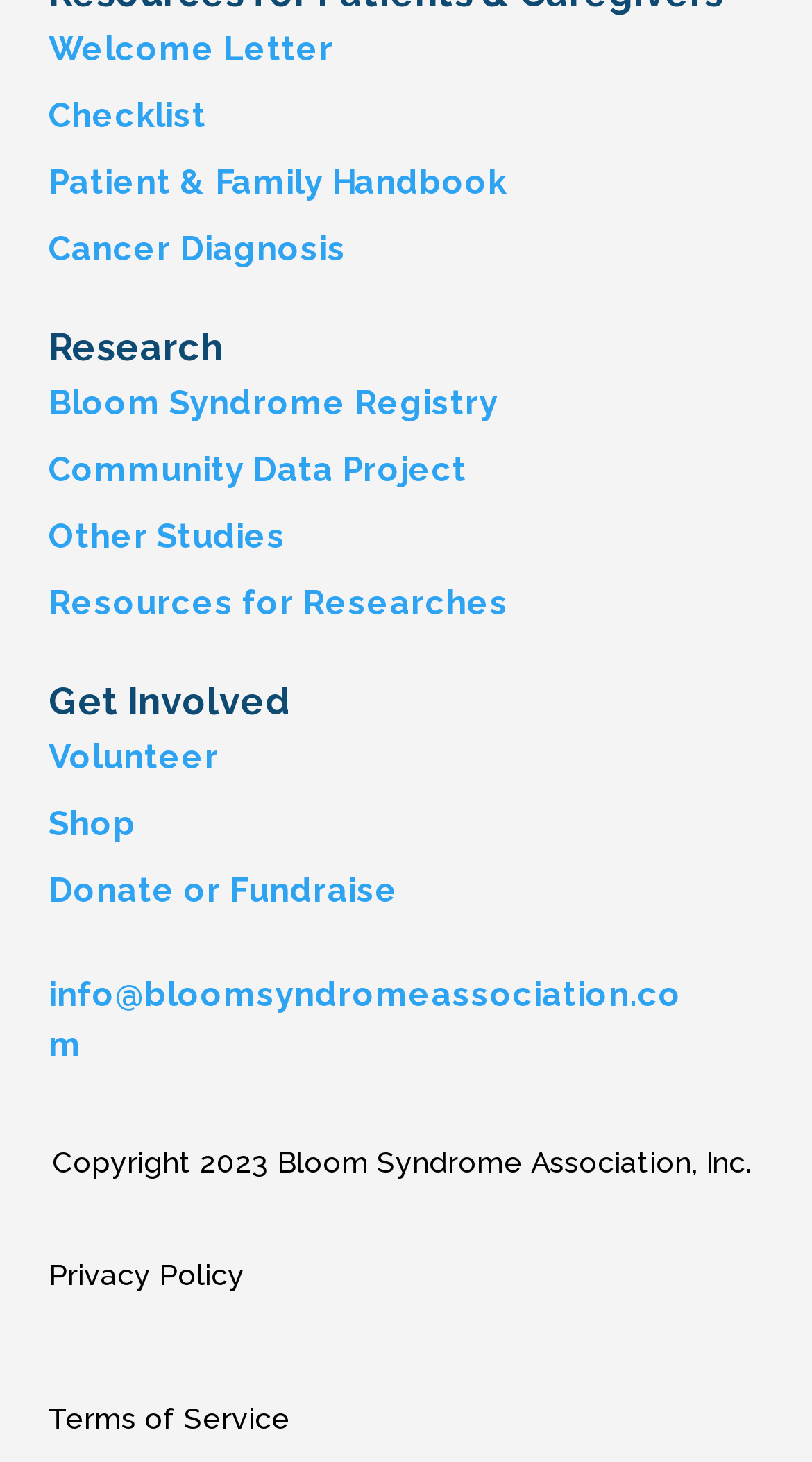From the screenshot, find the bounding box of the UI element matching this description: "Checklist". Supply the bounding box coordinates in the form [left, top, right, bottom], each a float between 0 and 1.

[0.06, 0.065, 0.255, 0.092]